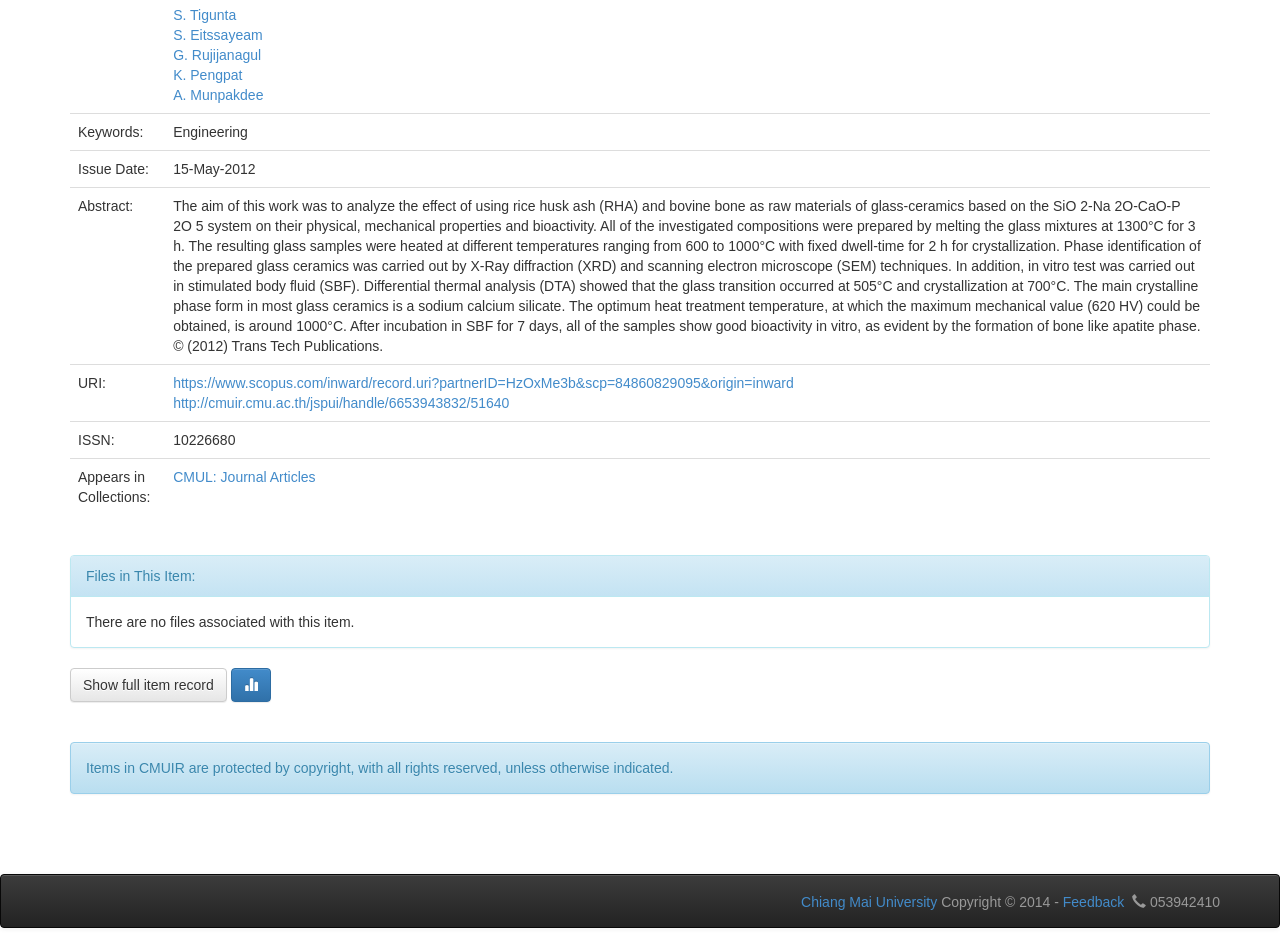Given the element description: "Show full item record", predict the bounding box coordinates of this UI element. The coordinates must be four float numbers between 0 and 1, given as [left, top, right, bottom].

[0.055, 0.705, 0.177, 0.74]